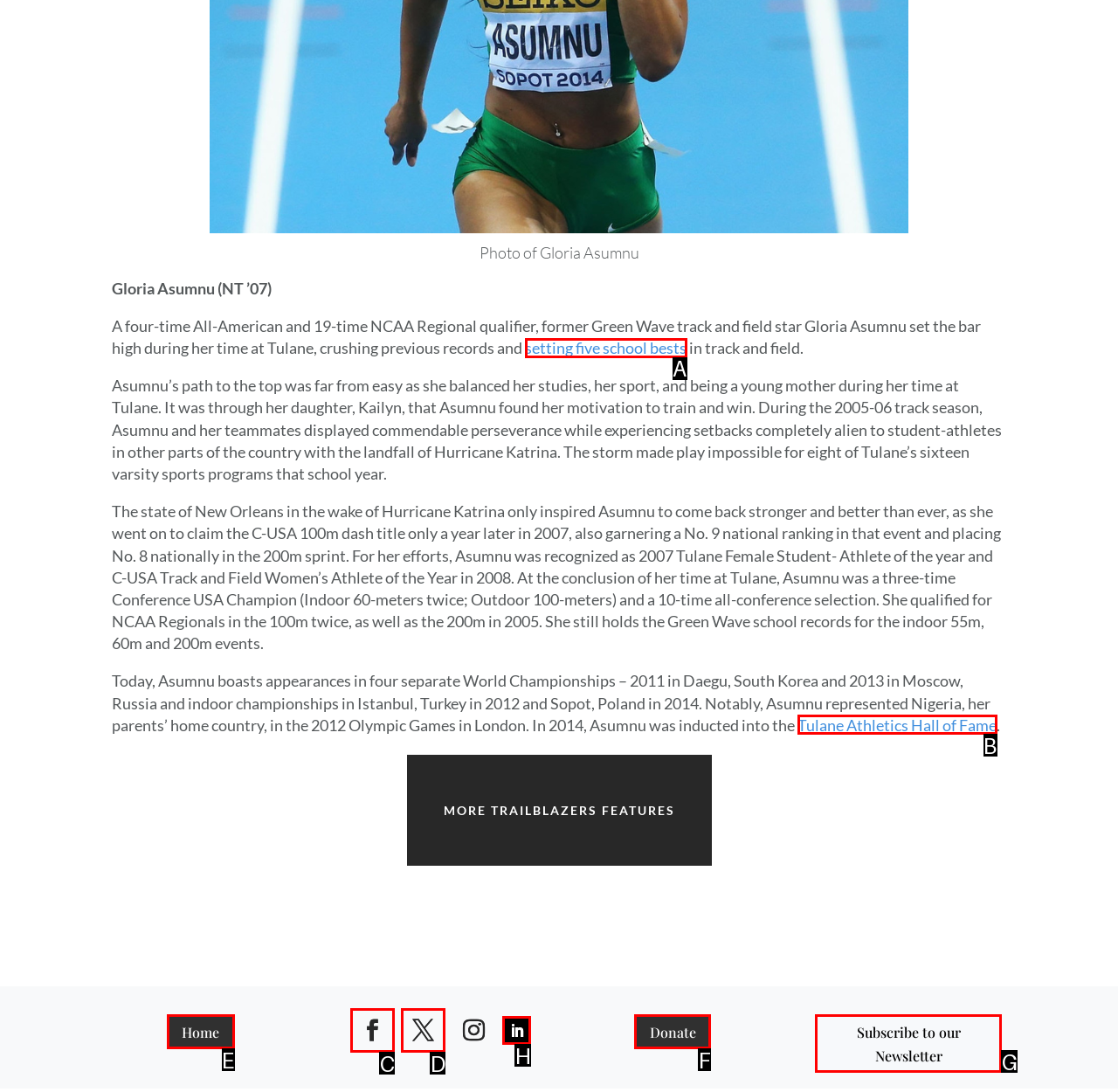Identify the HTML element that corresponds to the following description: Support The Editor on Patreon Provide the letter of the best matching option.

None